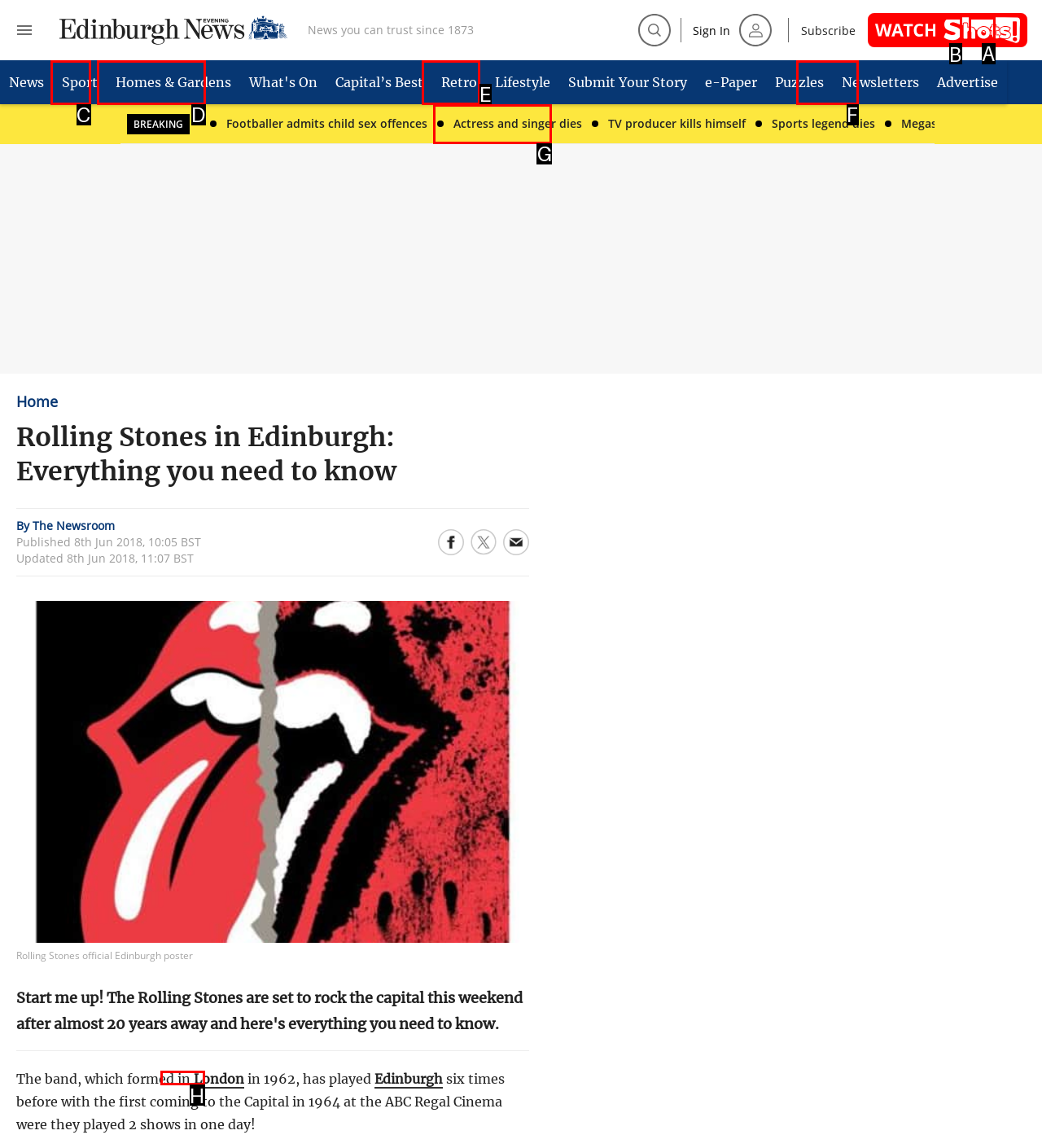For the task: Share to Facebook, specify the letter of the option that should be clicked. Answer with the letter only.

B